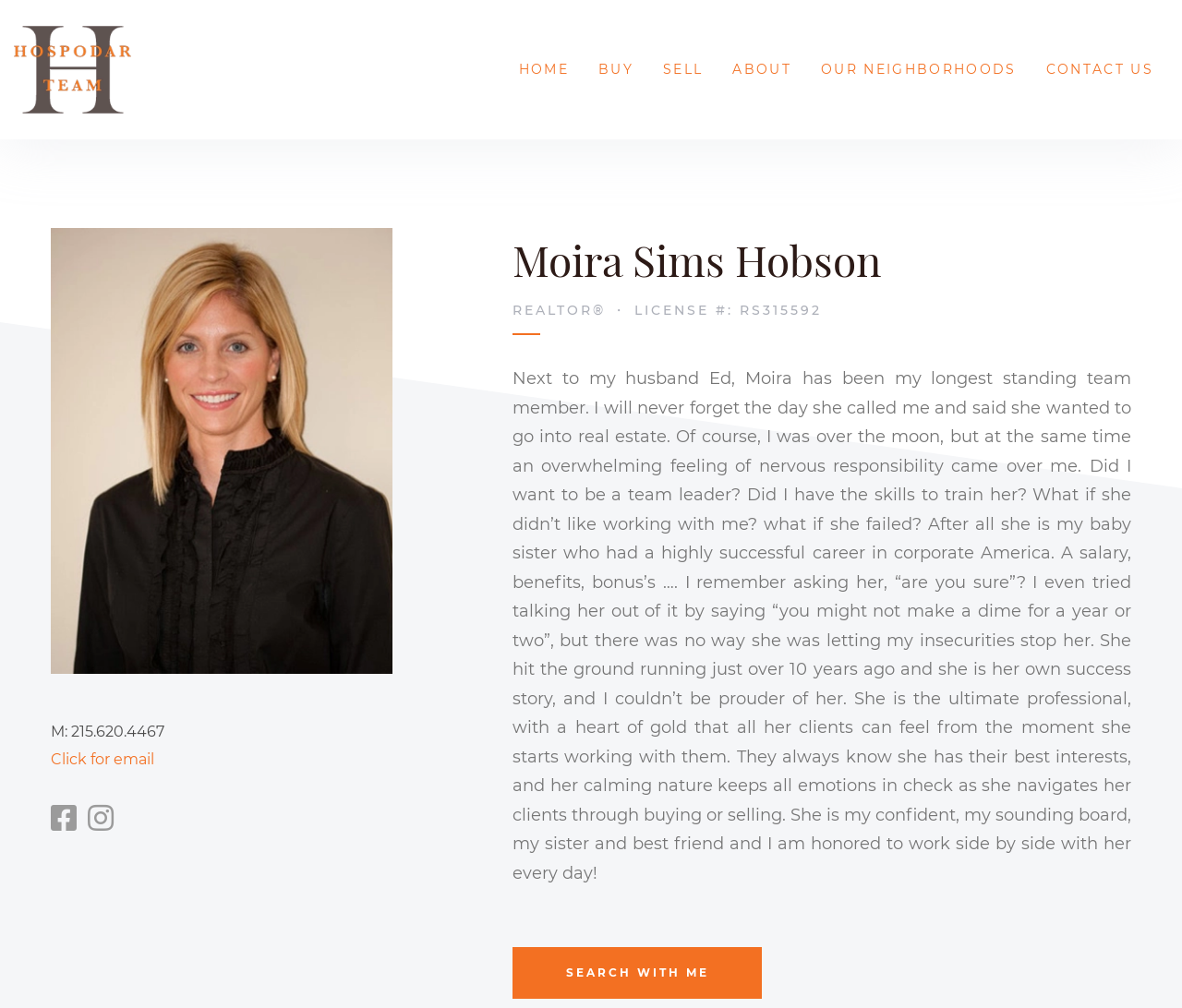Identify the bounding box for the described UI element: "parent_node: HOME".

[0.012, 0.02, 0.111, 0.118]